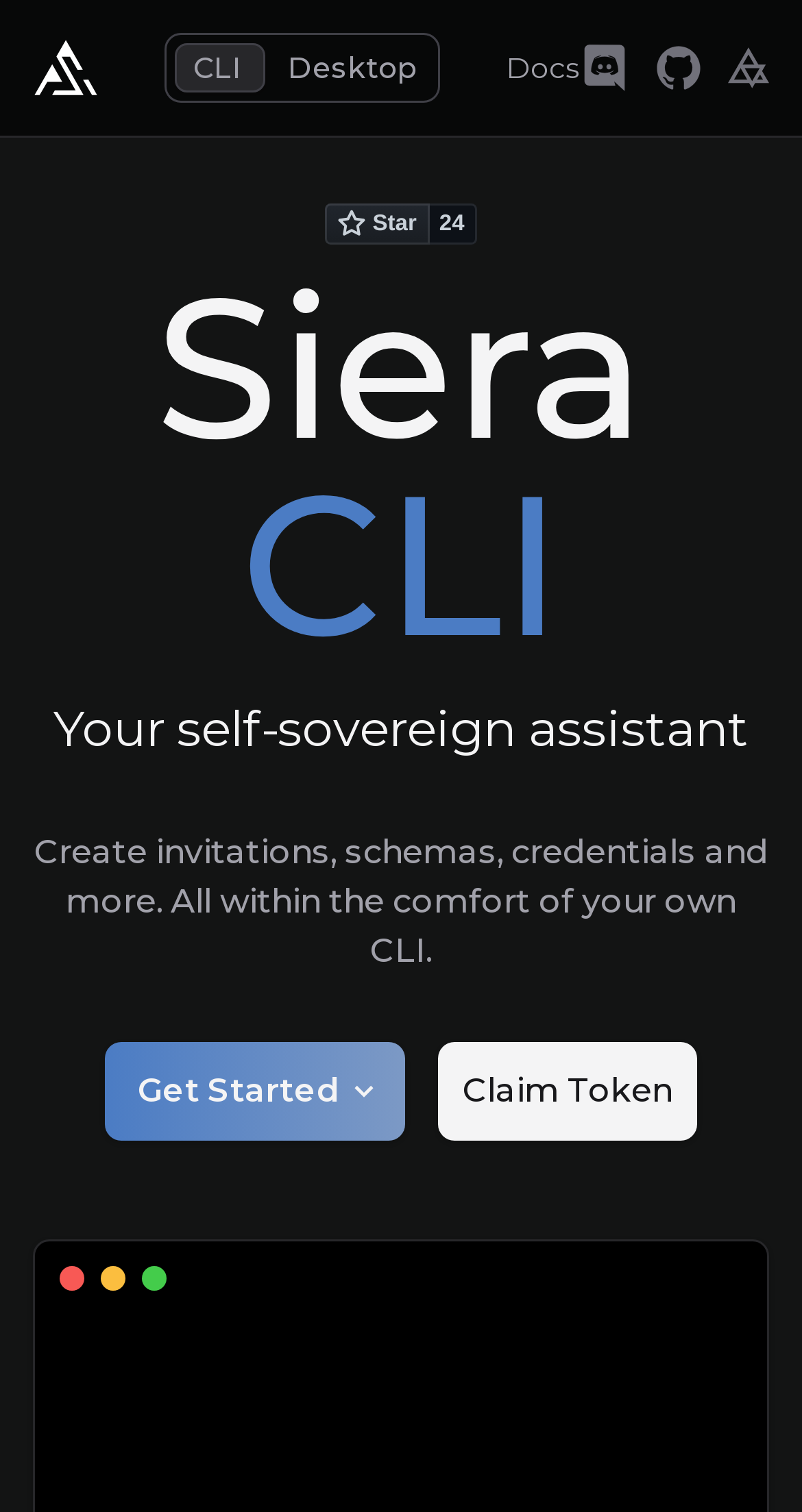What is the purpose of the webpage?
Could you please answer the question thoroughly and with as much detail as possible?

I read the text on the webpage, which mentions 'self-sovereign assistant' and 'Create invitations, schemas, credentials and more'. This suggests that the webpage is related to self-sovereign identity development.